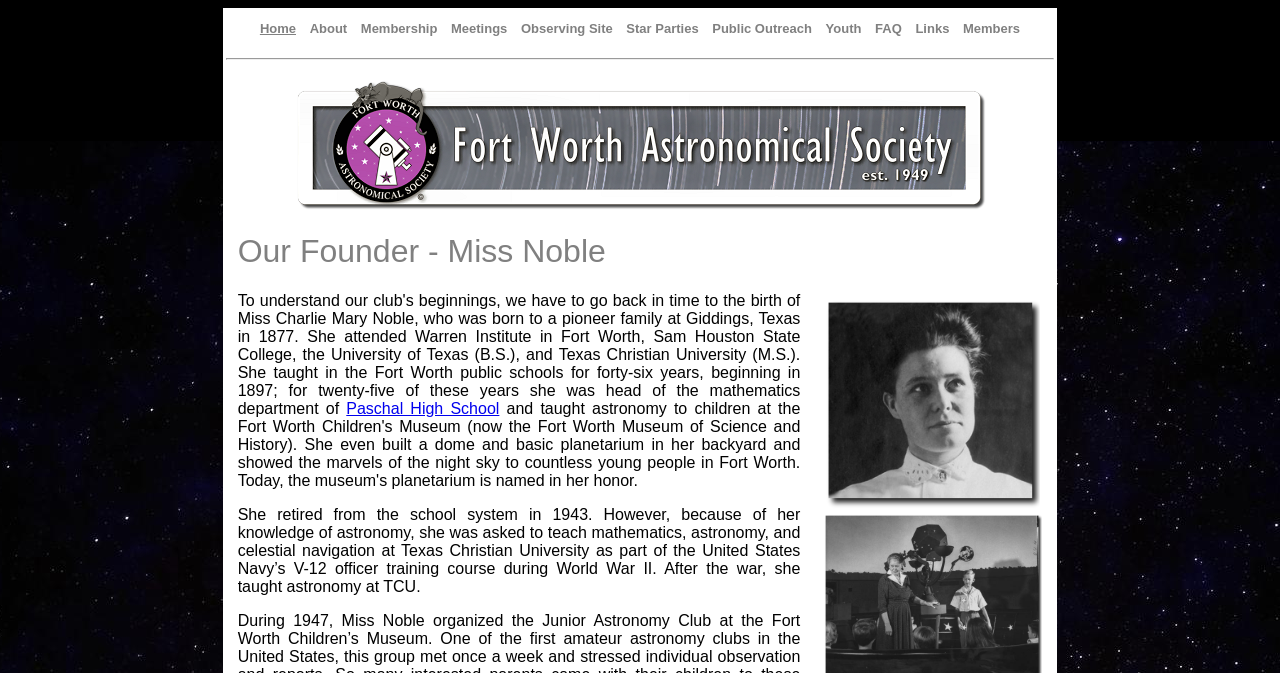Please identify the bounding box coordinates of the element that needs to be clicked to perform the following instruction: "Visit Paschal High School".

[0.271, 0.594, 0.39, 0.62]